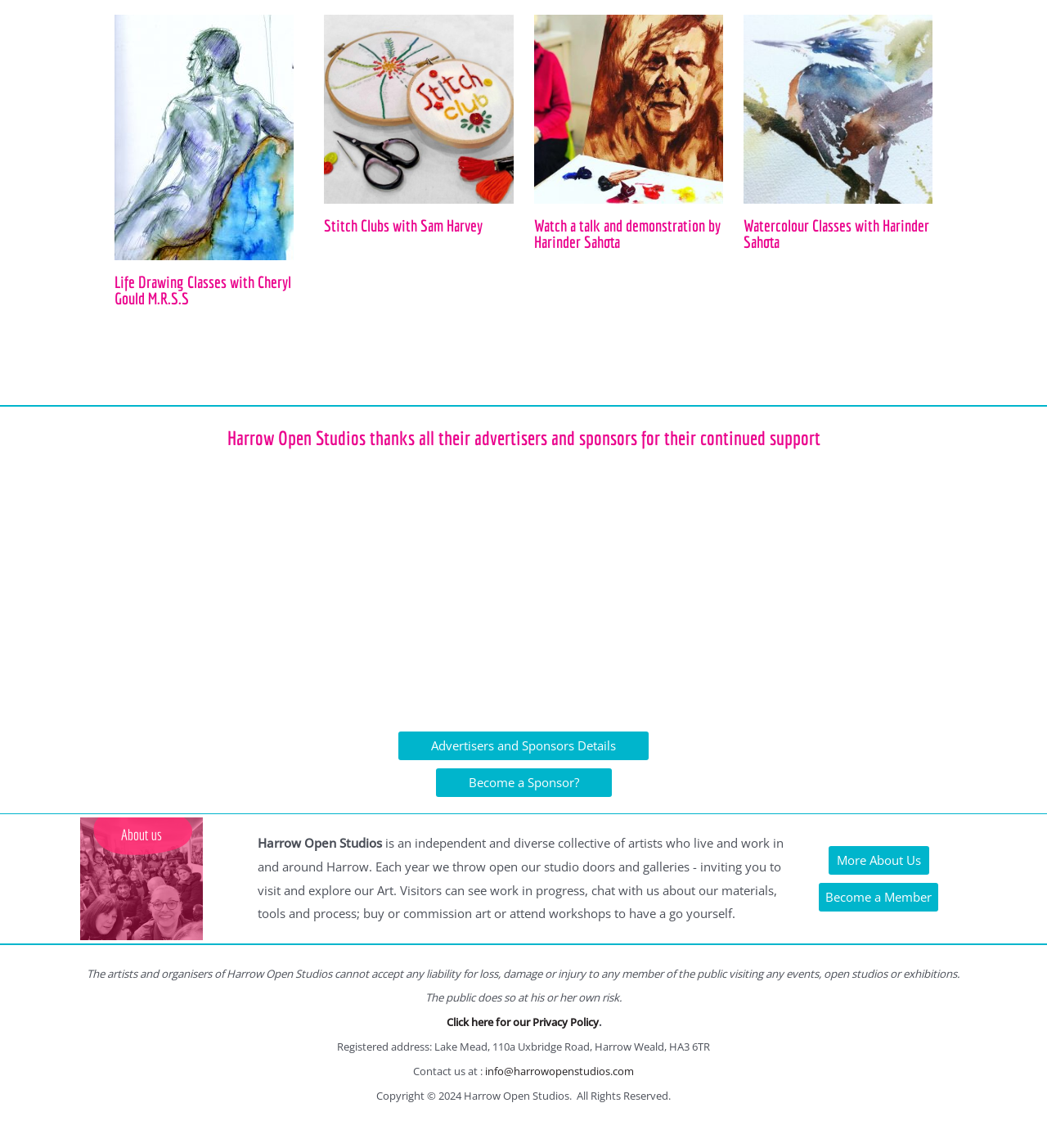Locate the bounding box coordinates of the clickable region necessary to complete the following instruction: "Learn watercolour with Harinder Sahota, landscapes, florals, portraits, still life and more. Harrow and surrounding areas.". Provide the coordinates in the format of four float numbers between 0 and 1, i.e., [left, top, right, bottom].

[0.463, 0.411, 0.537, 0.478]